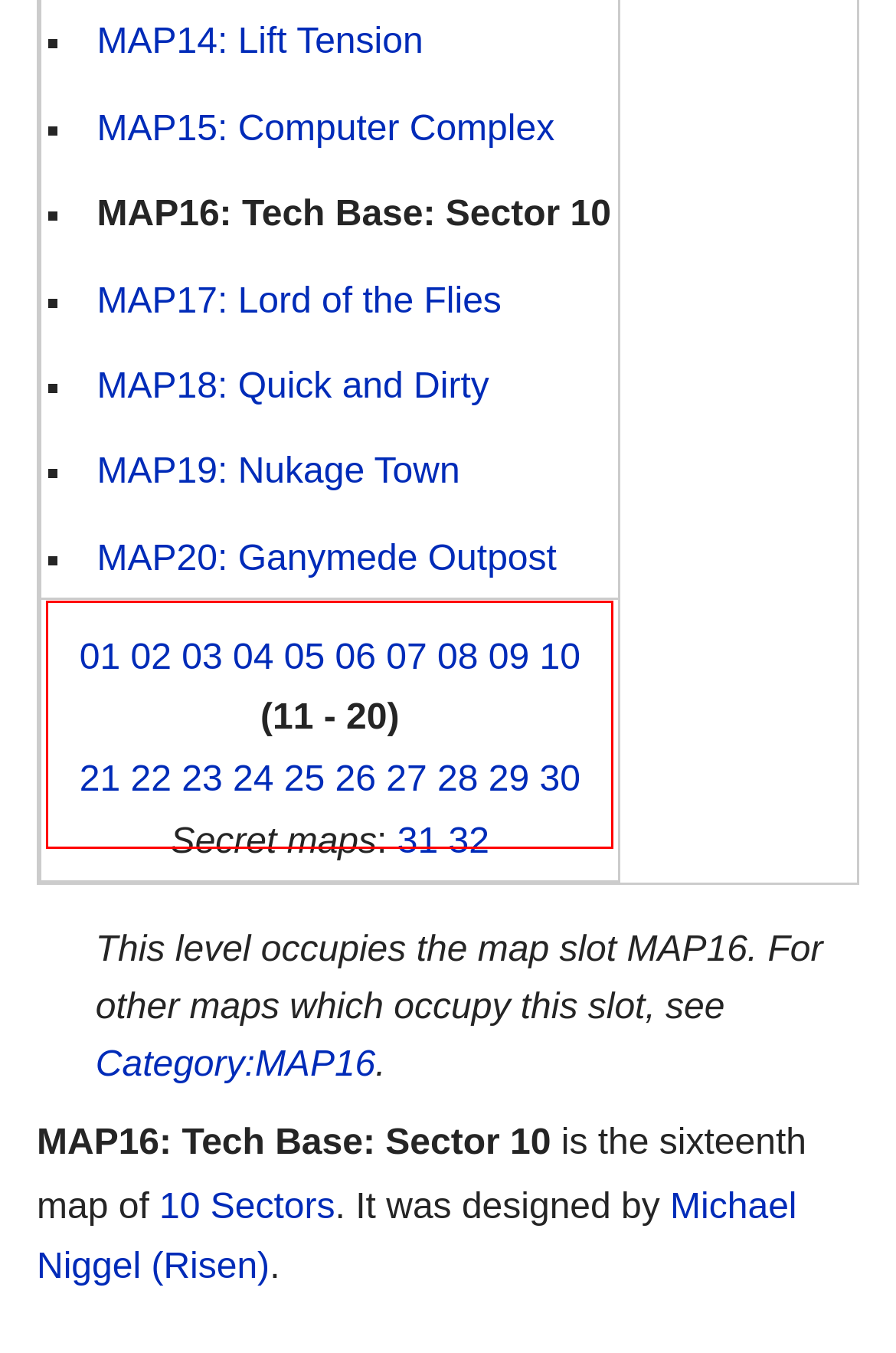Given a screenshot of a webpage, identify the red bounding box and perform OCR to recognize the text within that box.

01 02 03 04 05 06 07 08 09 10 (11 - 20) 21 22 23 24 25 26 27 28 29 30 Secret maps: 31 32